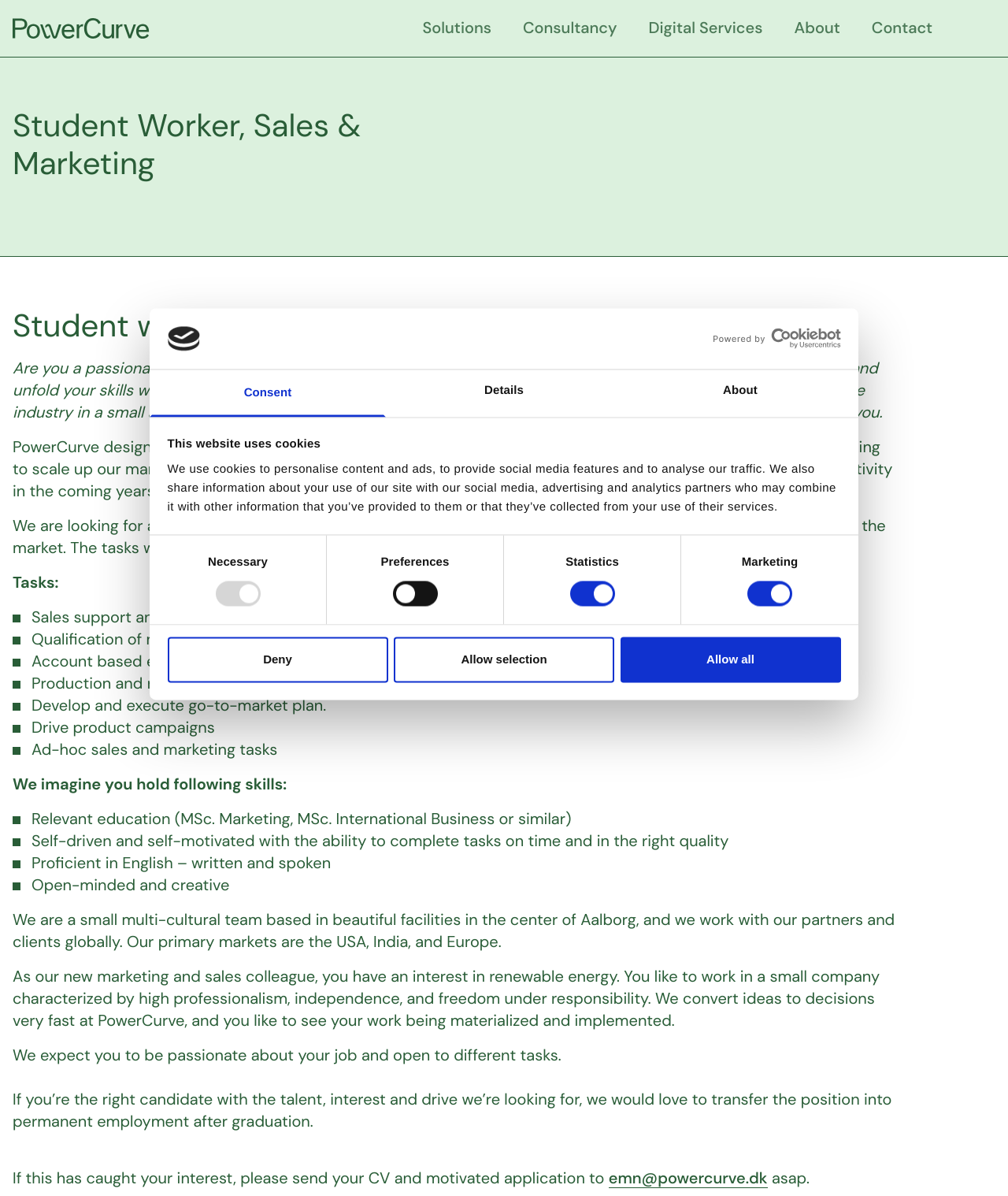What is the primary market of the company?
From the screenshot, provide a brief answer in one word or phrase.

USA, India, and Europe